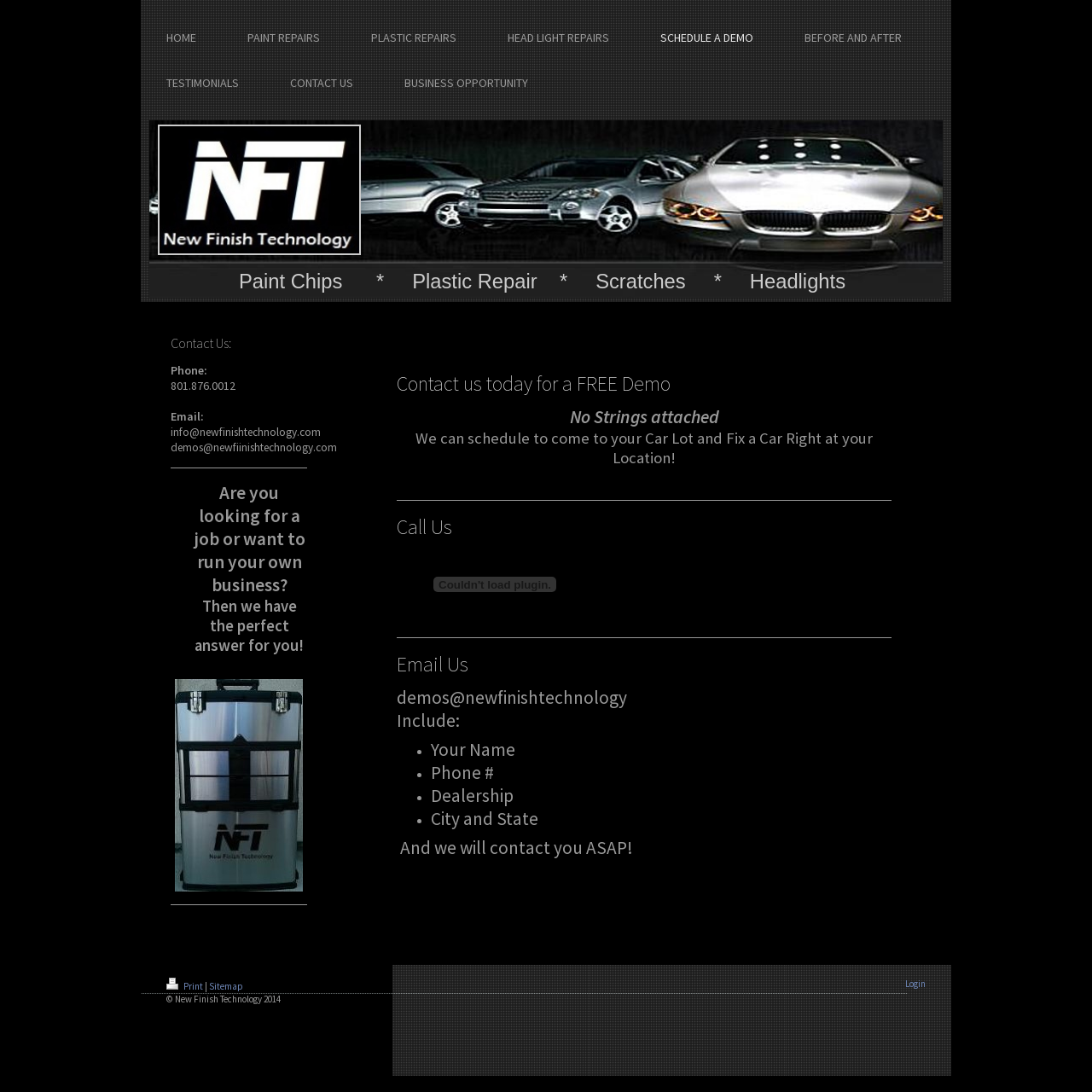Locate the bounding box coordinates of the item that should be clicked to fulfill the instruction: "Schedule a demo".

[0.581, 0.0, 0.713, 0.041]